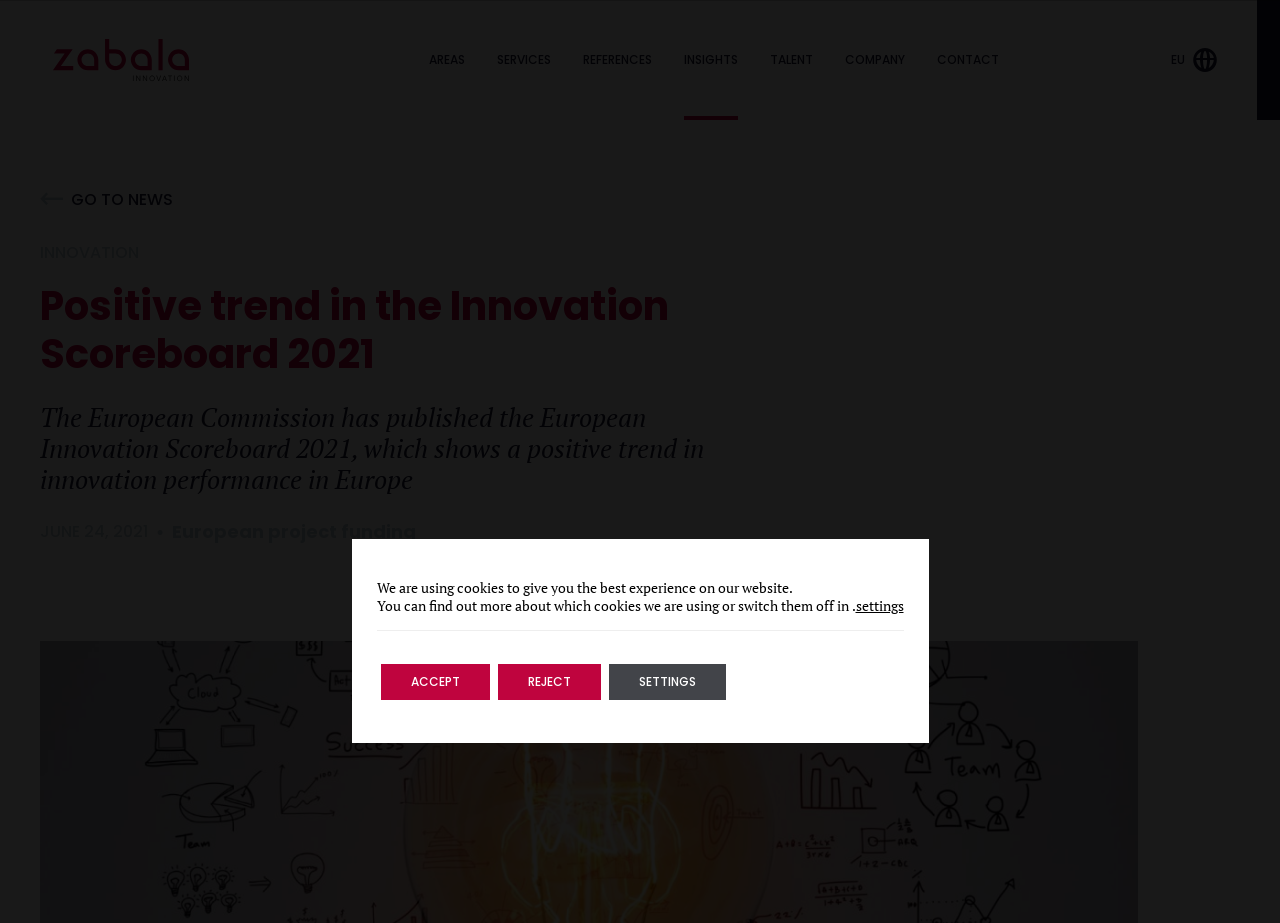What is the topic of the news article mentioned on the webpage?
Look at the screenshot and give a one-word or phrase answer.

European Chip Law